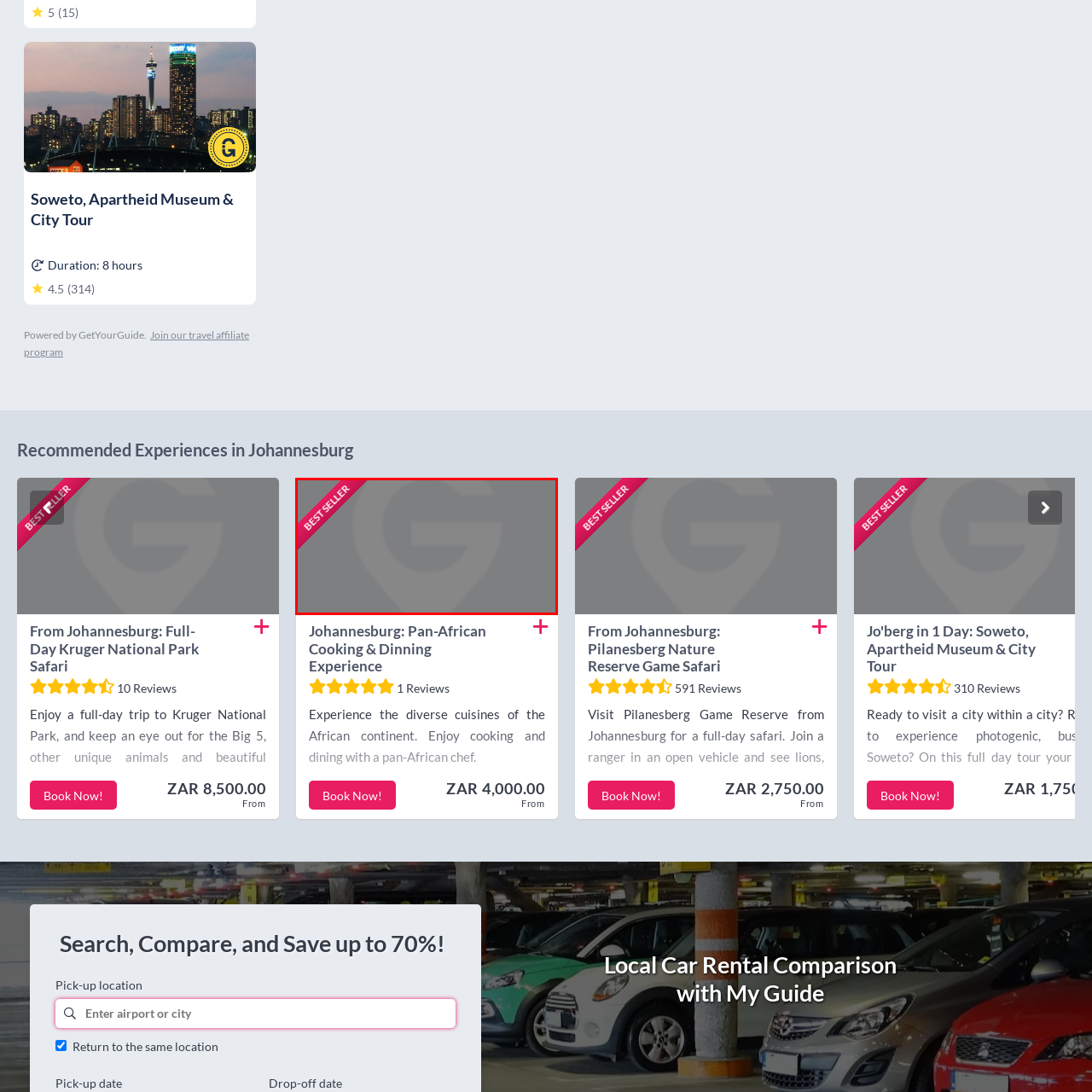Explain in detail what is happening in the image enclosed by the red border.

The image features a prominent badge marked "BEST SELLER" in a vibrant red color. This badge, situated in the top-left corner, highlights a popular experience available for booking in Johannesburg, specifically the "Johannesburg: Pan-African Cooking & Dining Experience." This culinary adventure invites participants to explore the diverse cuisines of Africa, offering a unique opportunity to learn from a pan-African chef while enjoying a communal dining experience. The background is subtly blurred and showcases stylized graphics suggestive of travel or exploration, enhancing the visual appeal and inviting potential customers to engage with the featured experience.